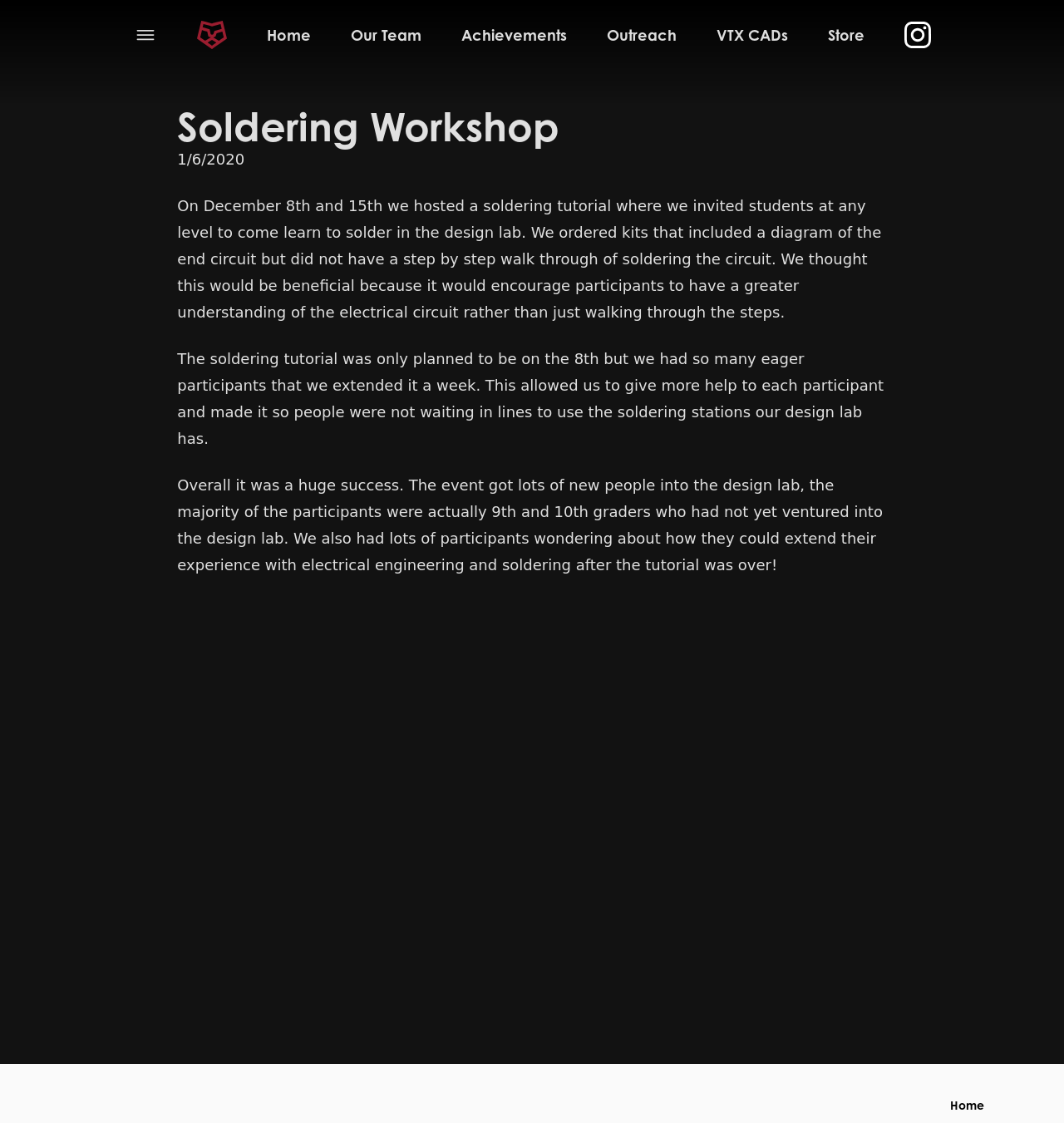Find the bounding box coordinates of the element's region that should be clicked in order to follow the given instruction: "Learn about the team". The coordinates should consist of four float numbers between 0 and 1, i.e., [left, top, right, bottom].

[0.329, 0.023, 0.396, 0.039]